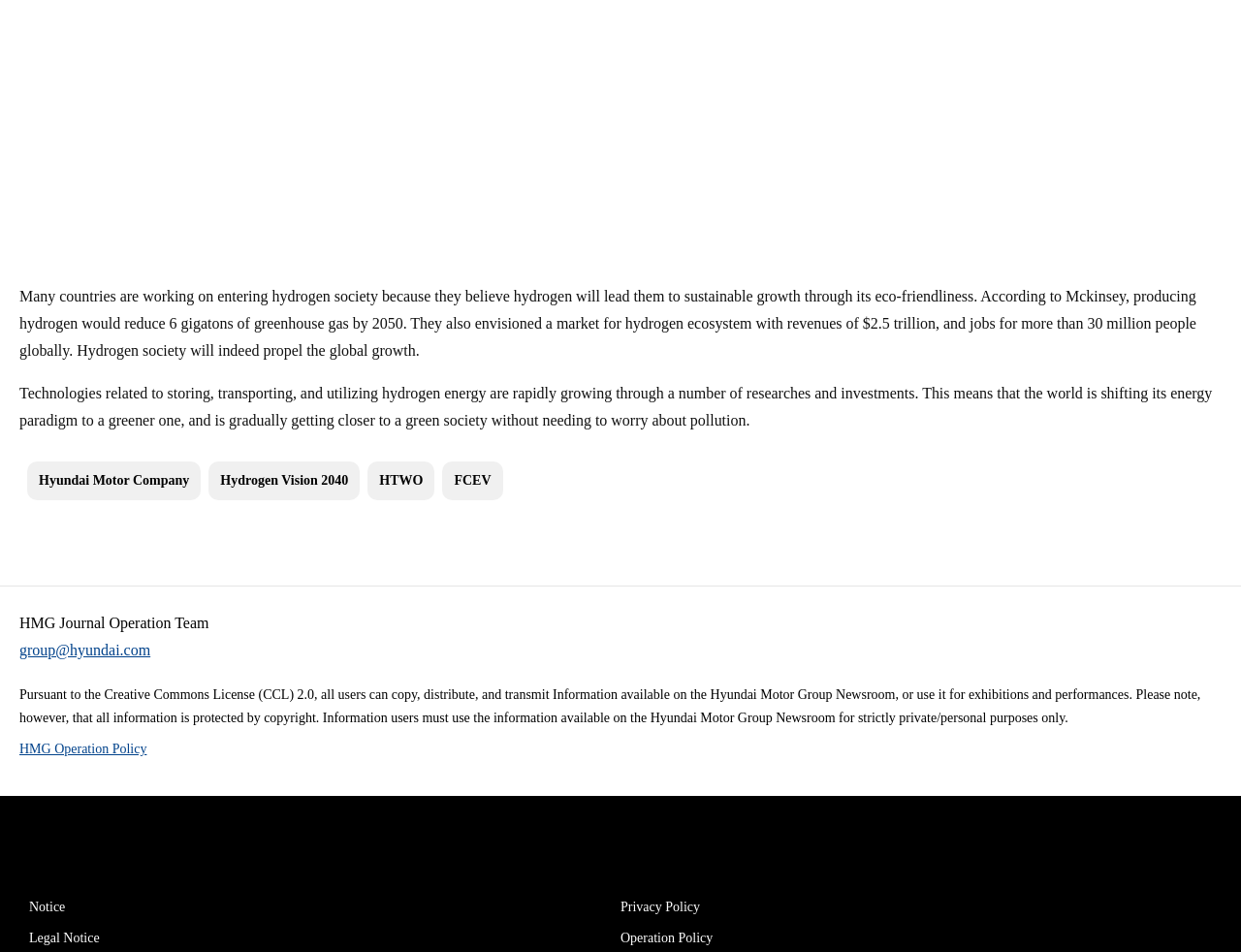Please identify the bounding box coordinates of the region to click in order to complete the given instruction: "contact HMG via email". The coordinates should be four float numbers between 0 and 1, i.e., [left, top, right, bottom].

[0.016, 0.669, 0.984, 0.697]